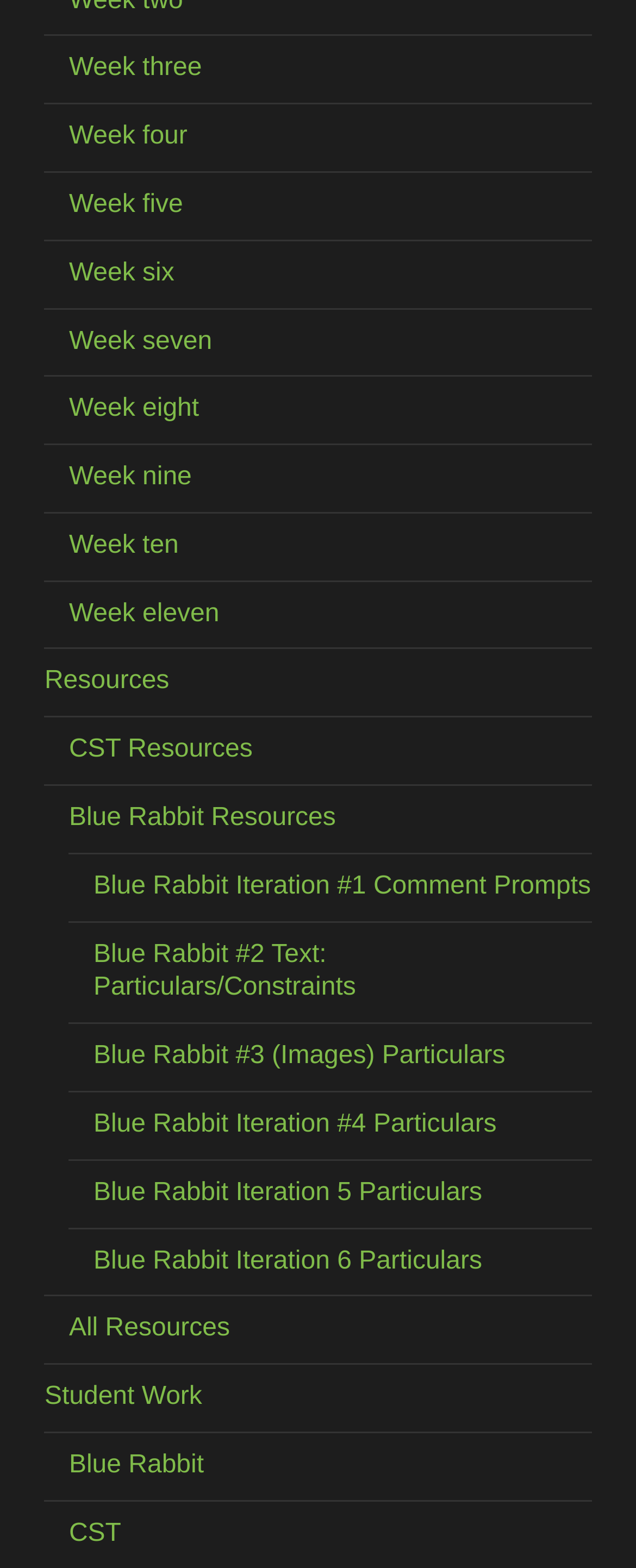Identify the bounding box coordinates of the clickable region required to complete the instruction: "Click the menu button". The coordinates should be given as four float numbers within the range of 0 and 1, i.e., [left, top, right, bottom].

None